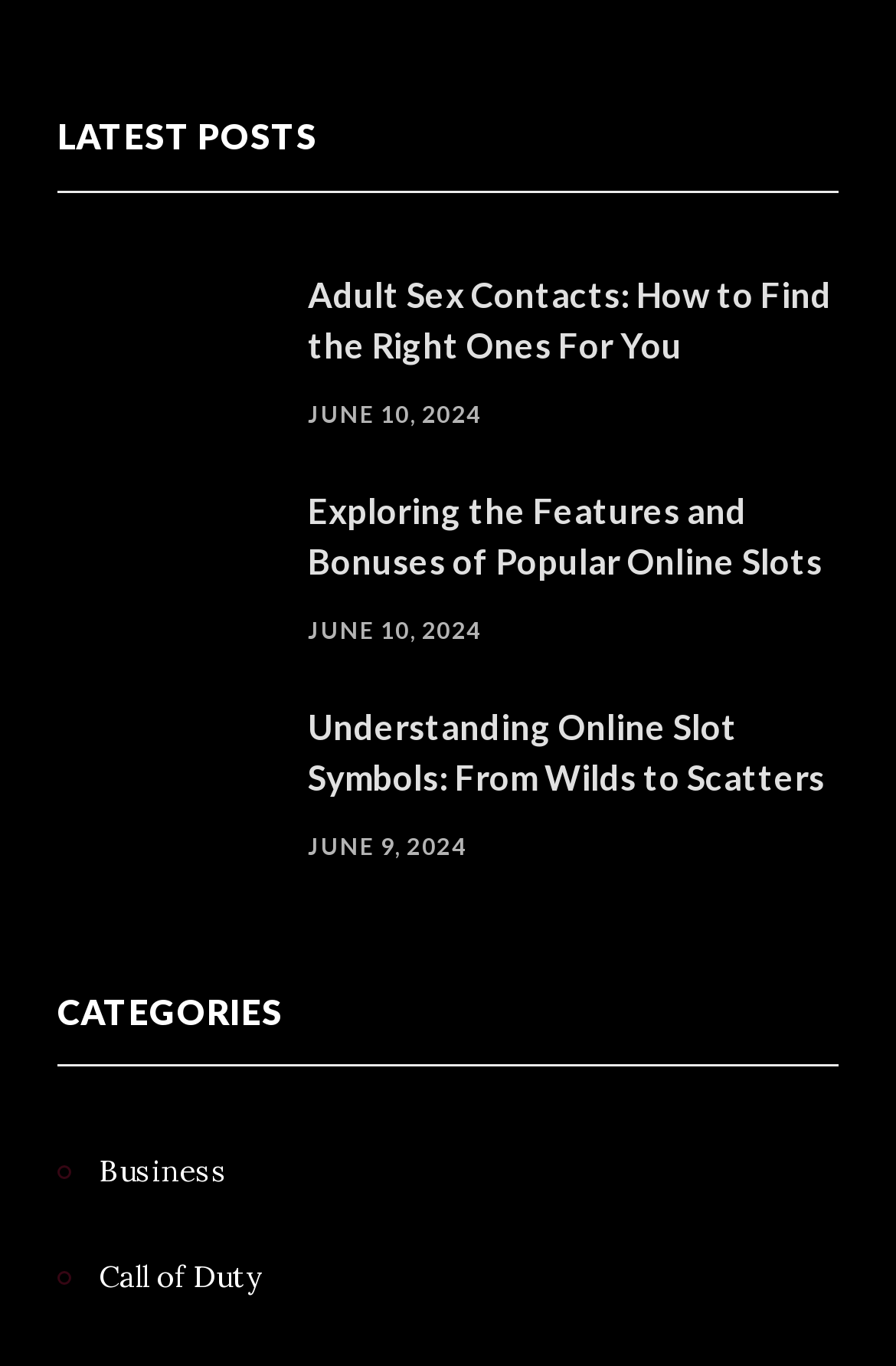Answer the question in a single word or phrase:
What is the date of the third post?

JUNE 9, 2024